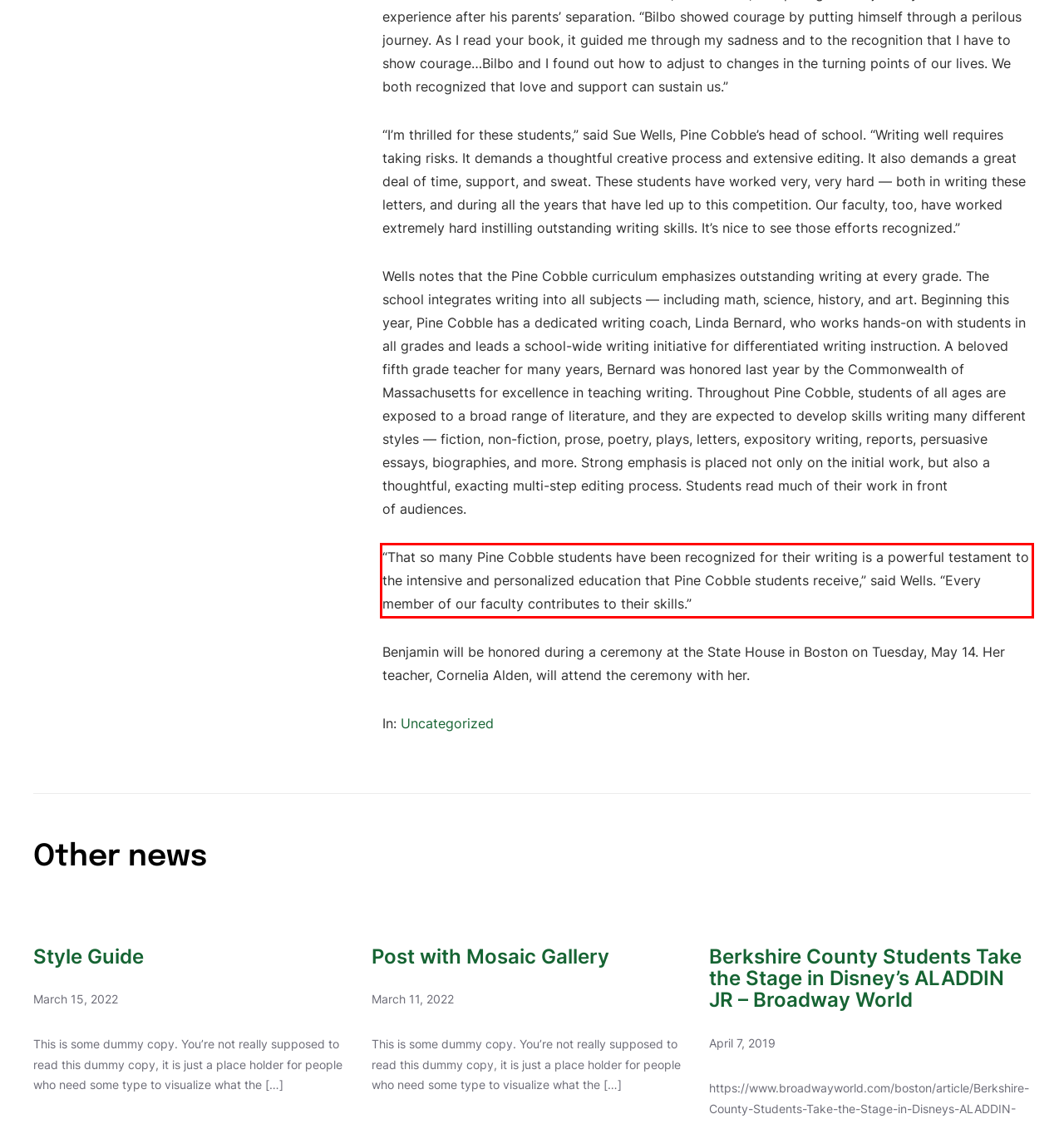You are presented with a screenshot containing a red rectangle. Extract the text found inside this red bounding box.

“That so many Pine Cobble students have been recognized for their writing is a powerful testament to the intensive and personalized education that Pine Cobble students receive,” said Wells. “Every member of our faculty contributes to their skills.”